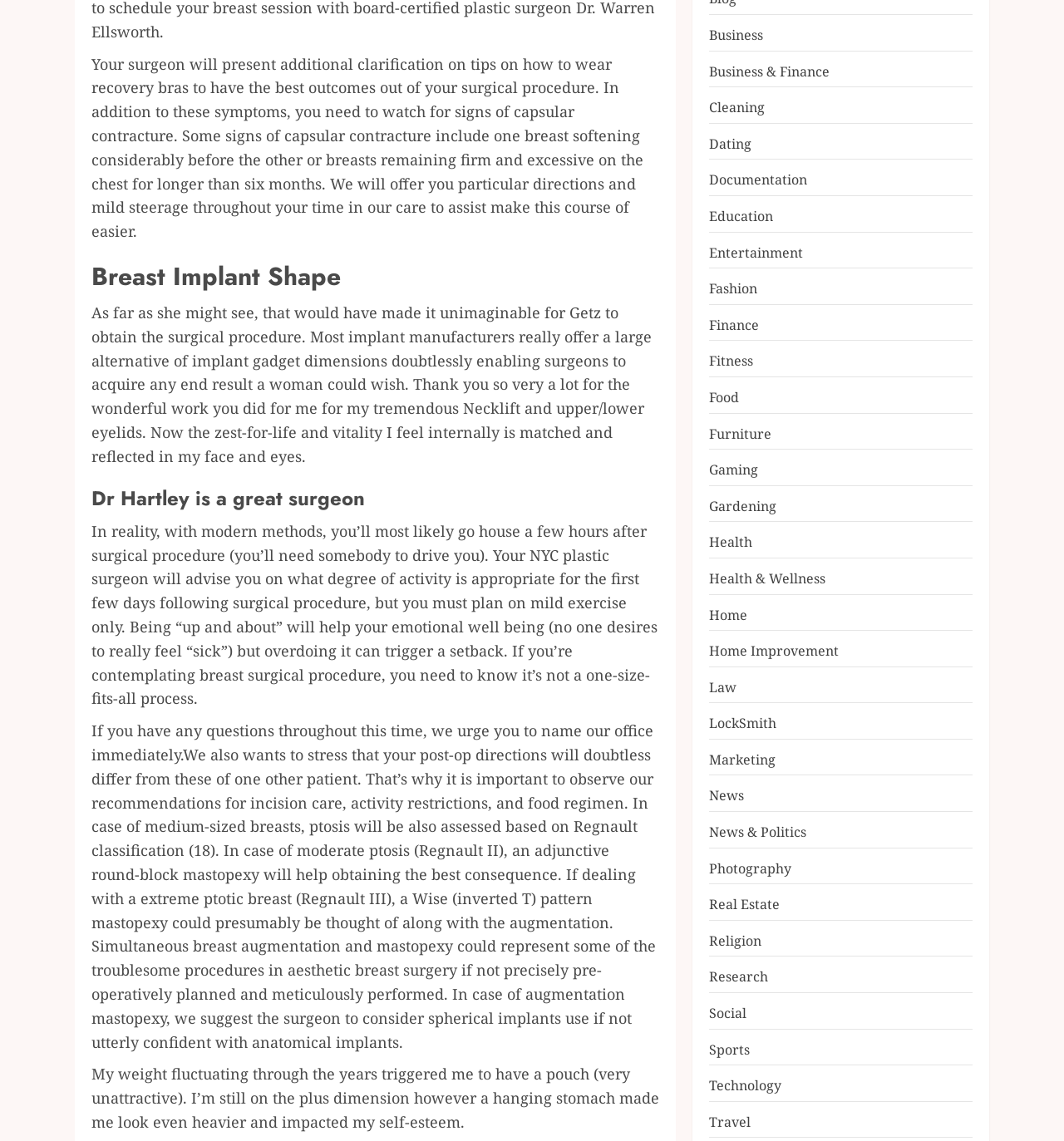Please identify the bounding box coordinates of the element I need to click to follow this instruction: "Click on 'PREGNANCY SYMPTOMS'".

None